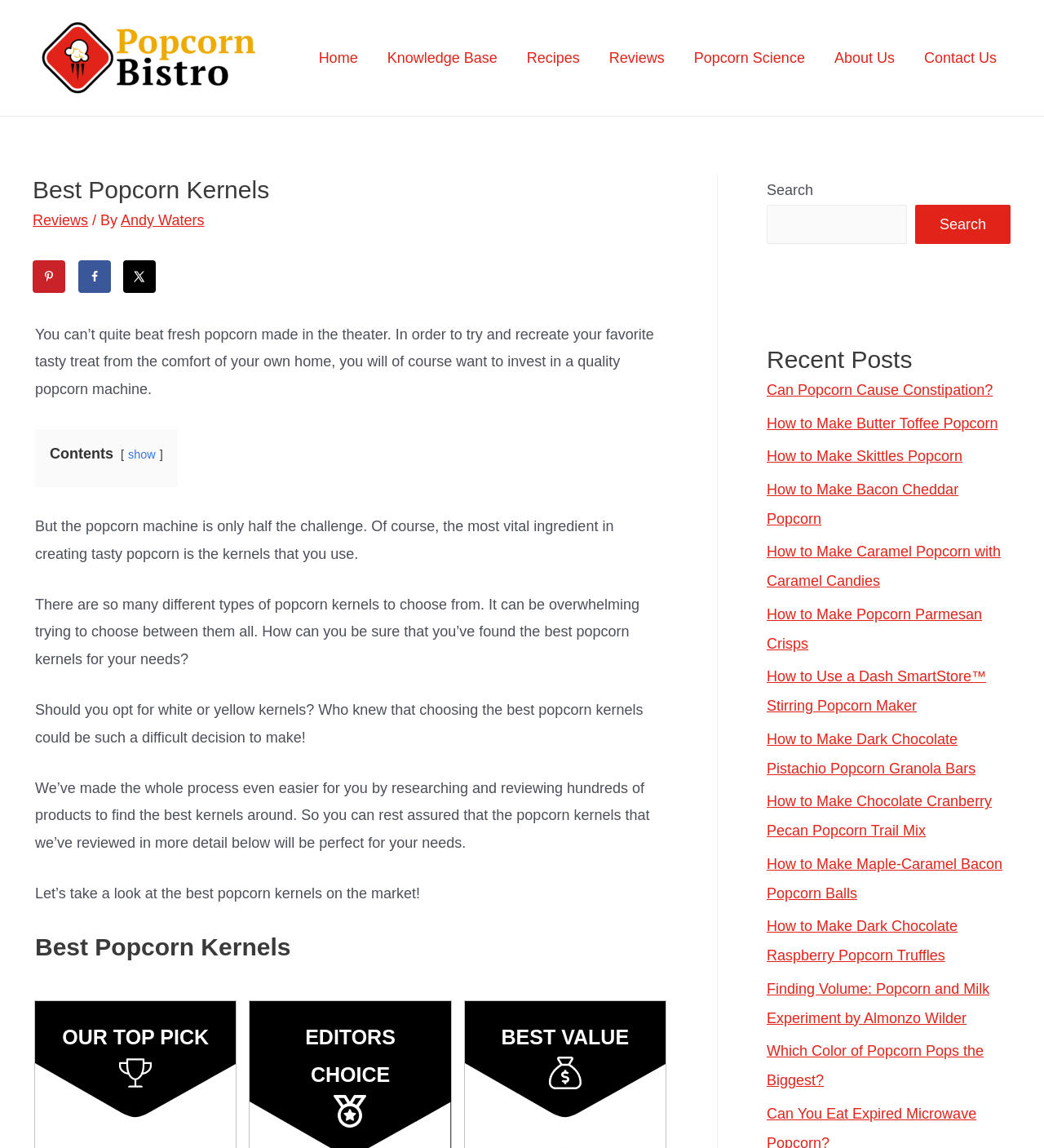Determine the bounding box coordinates of the section I need to click to execute the following instruction: "Search for something". Provide the coordinates as four float numbers between 0 and 1, i.e., [left, top, right, bottom].

[0.734, 0.178, 0.869, 0.213]